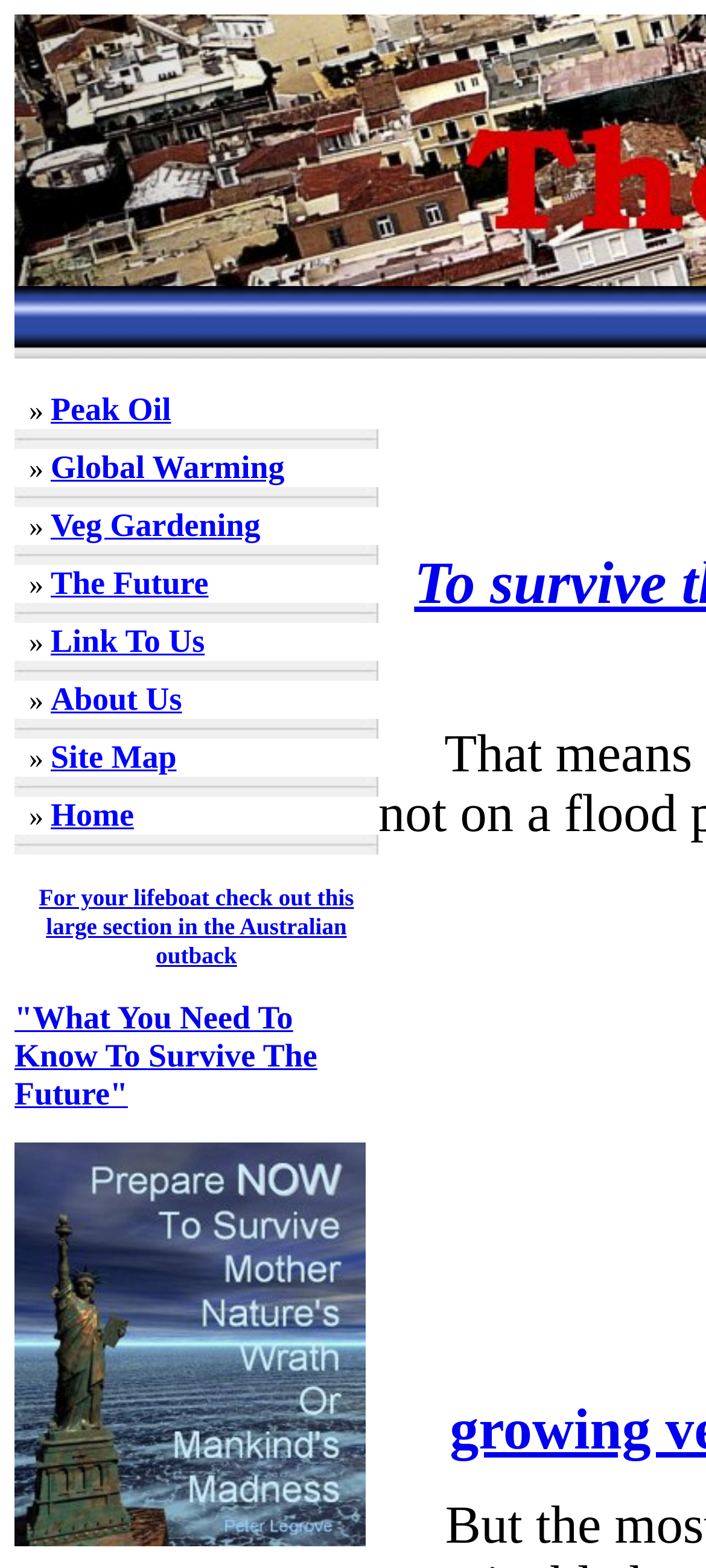Give the bounding box coordinates for this UI element: "Home". The coordinates should be four float numbers between 0 and 1, arranged as [left, top, right, bottom].

[0.072, 0.512, 0.19, 0.531]